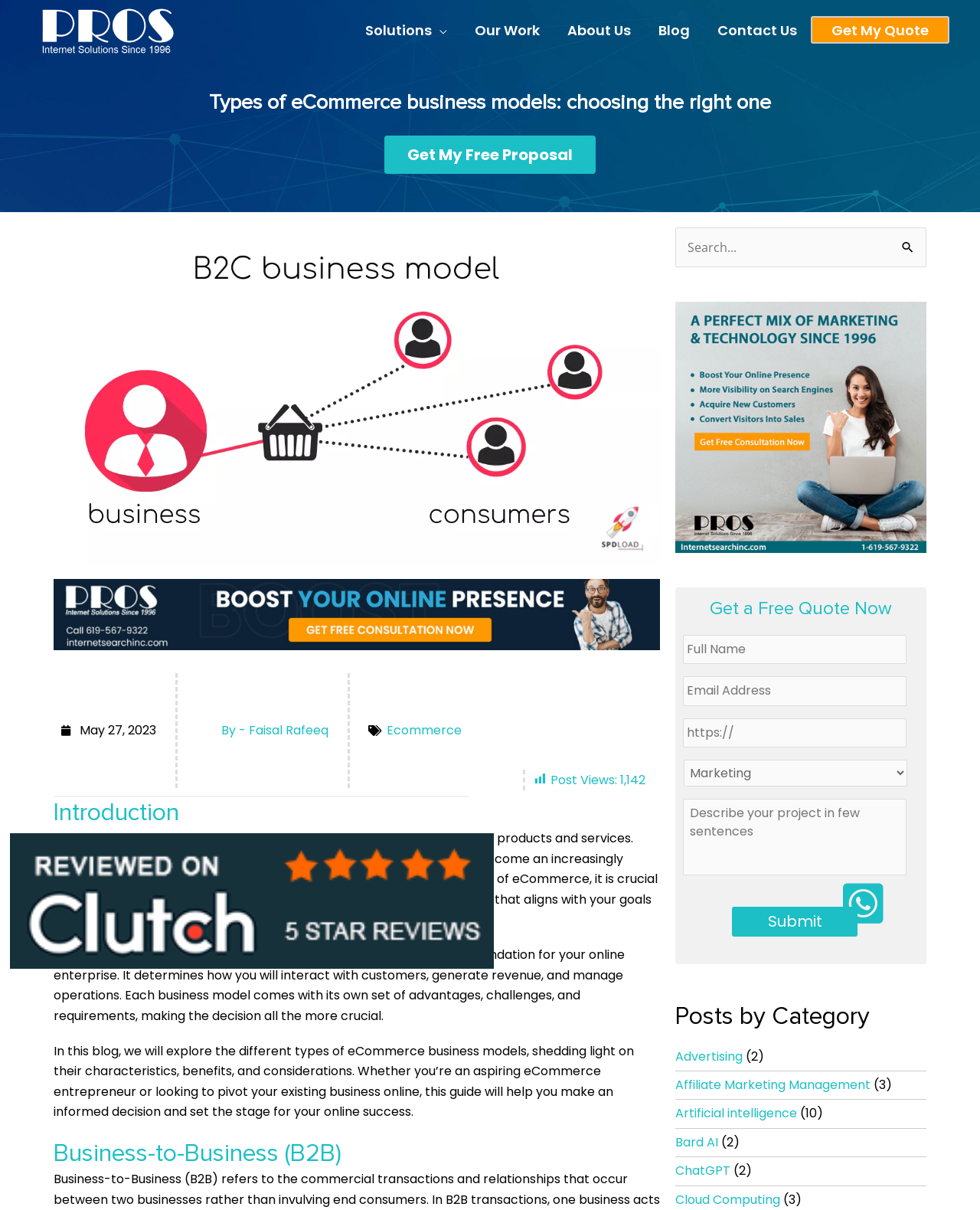Predict the bounding box for the UI component with the following description: "Cookie Statement".

None